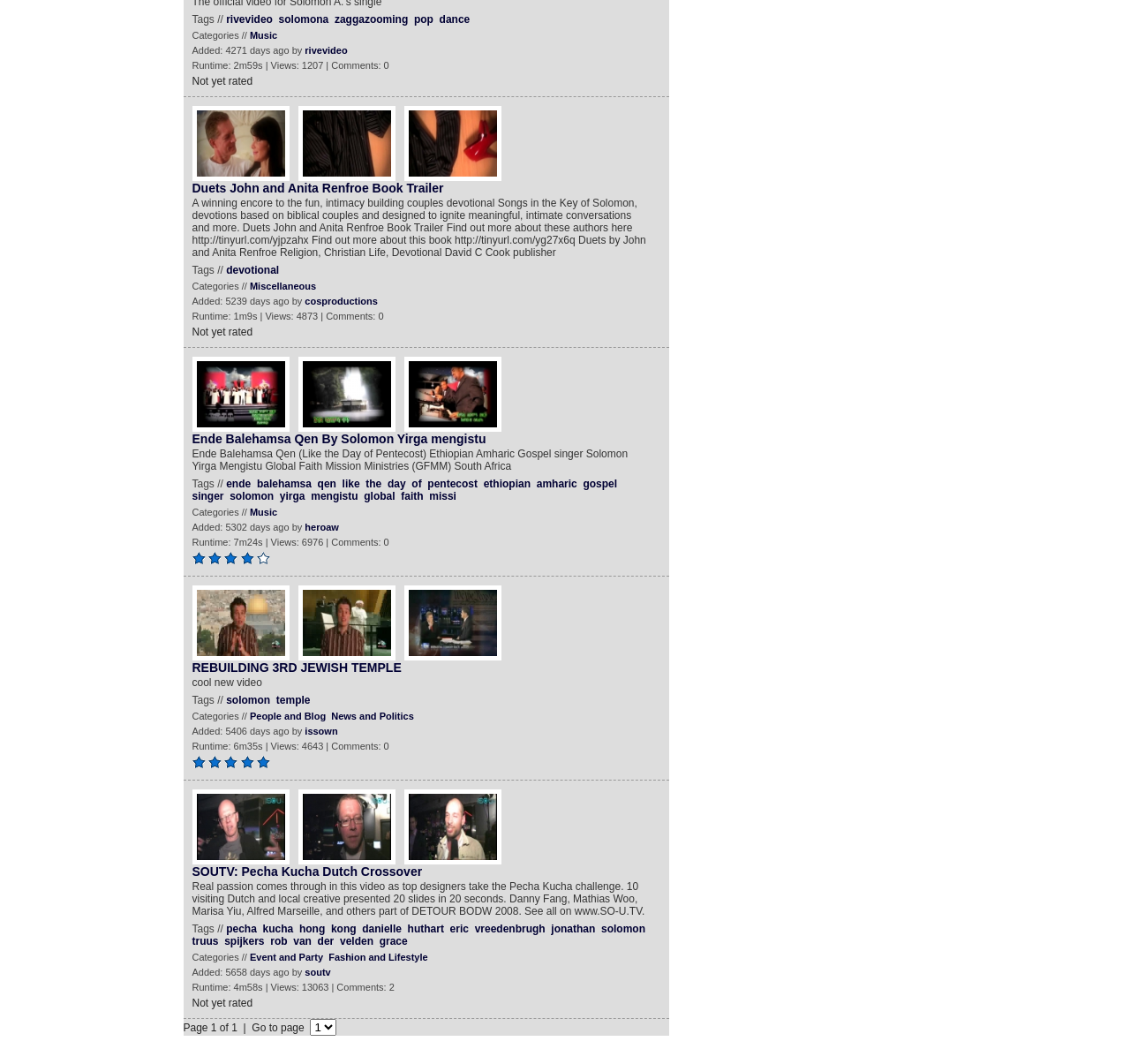What is the title of the first video?
Observe the image and answer the question with a one-word or short phrase response.

Duets John and Anita Renfroe Book Trailer